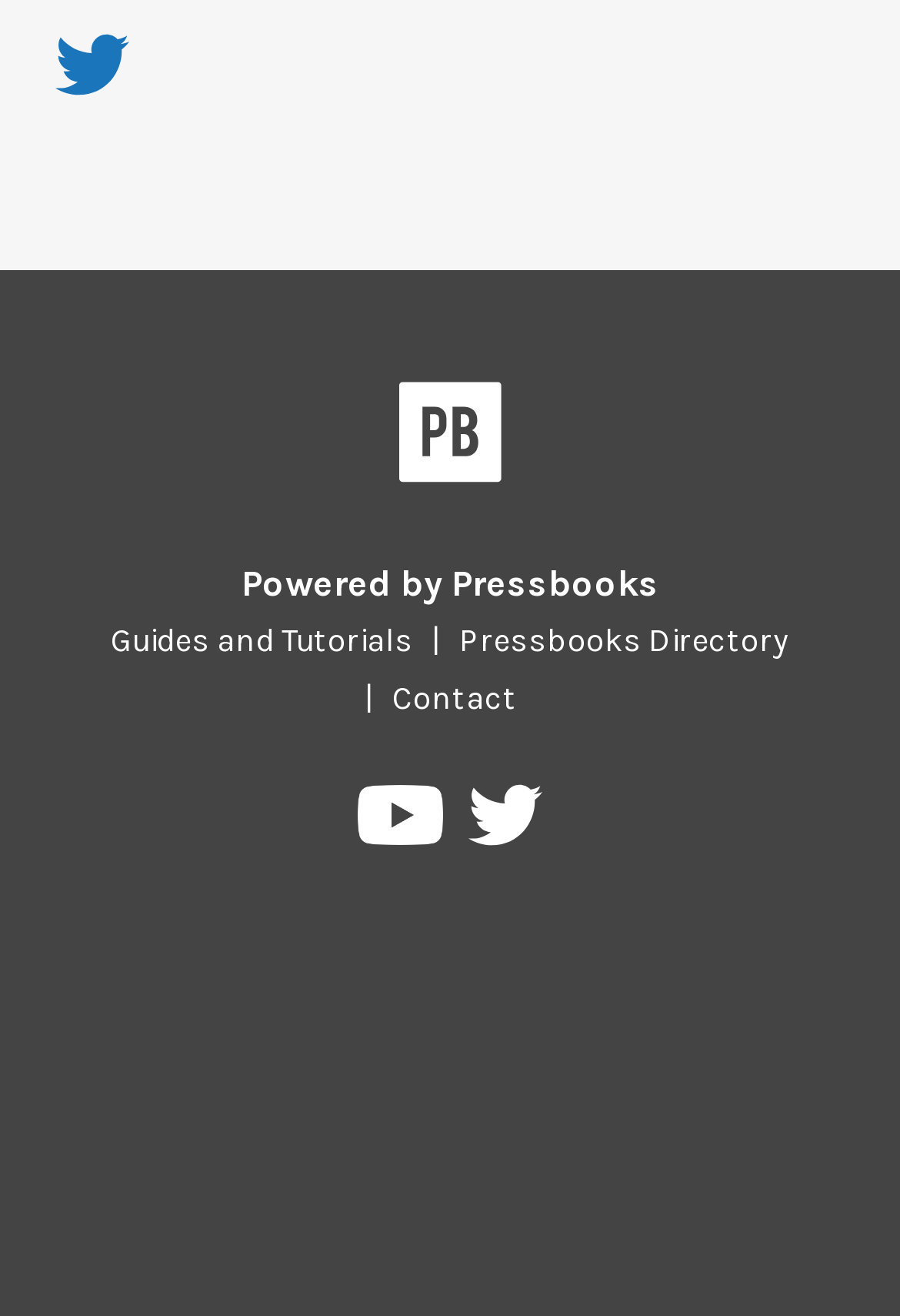Identify the bounding box coordinates of the section to be clicked to complete the task described by the following instruction: "Visit Pressbooks homepage". The coordinates should be four float numbers between 0 and 1, formatted as [left, top, right, bottom].

[0.442, 0.289, 0.558, 0.38]